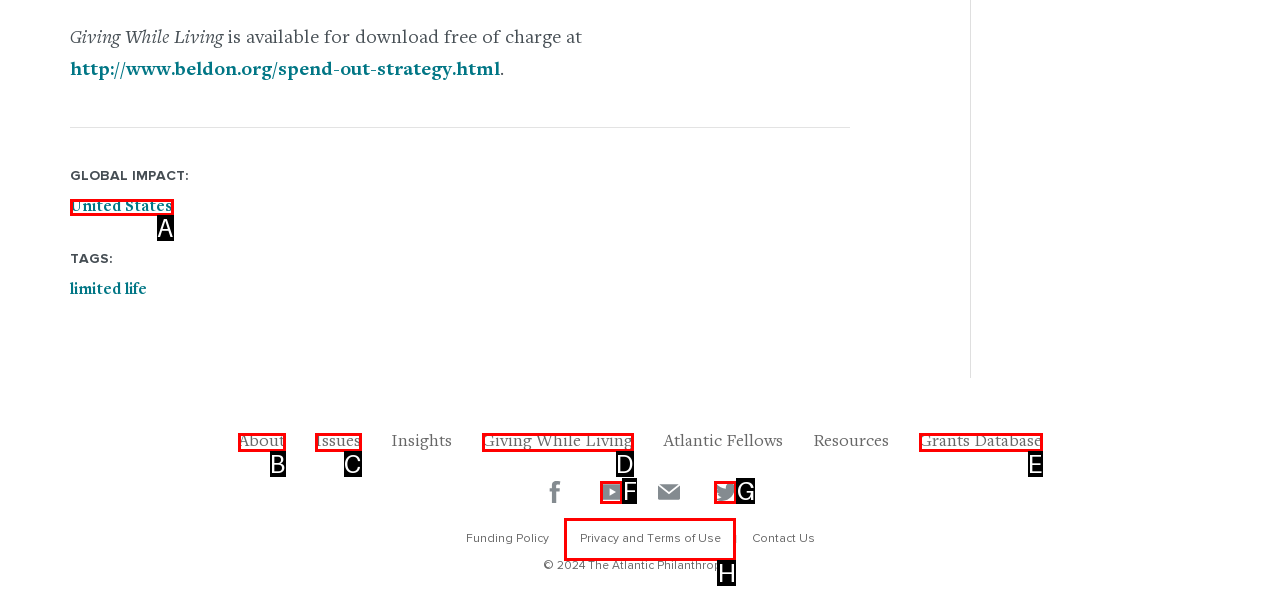Identify which HTML element matches the description: North Macedonia
Provide your answer in the form of the letter of the correct option from the listed choices.

None